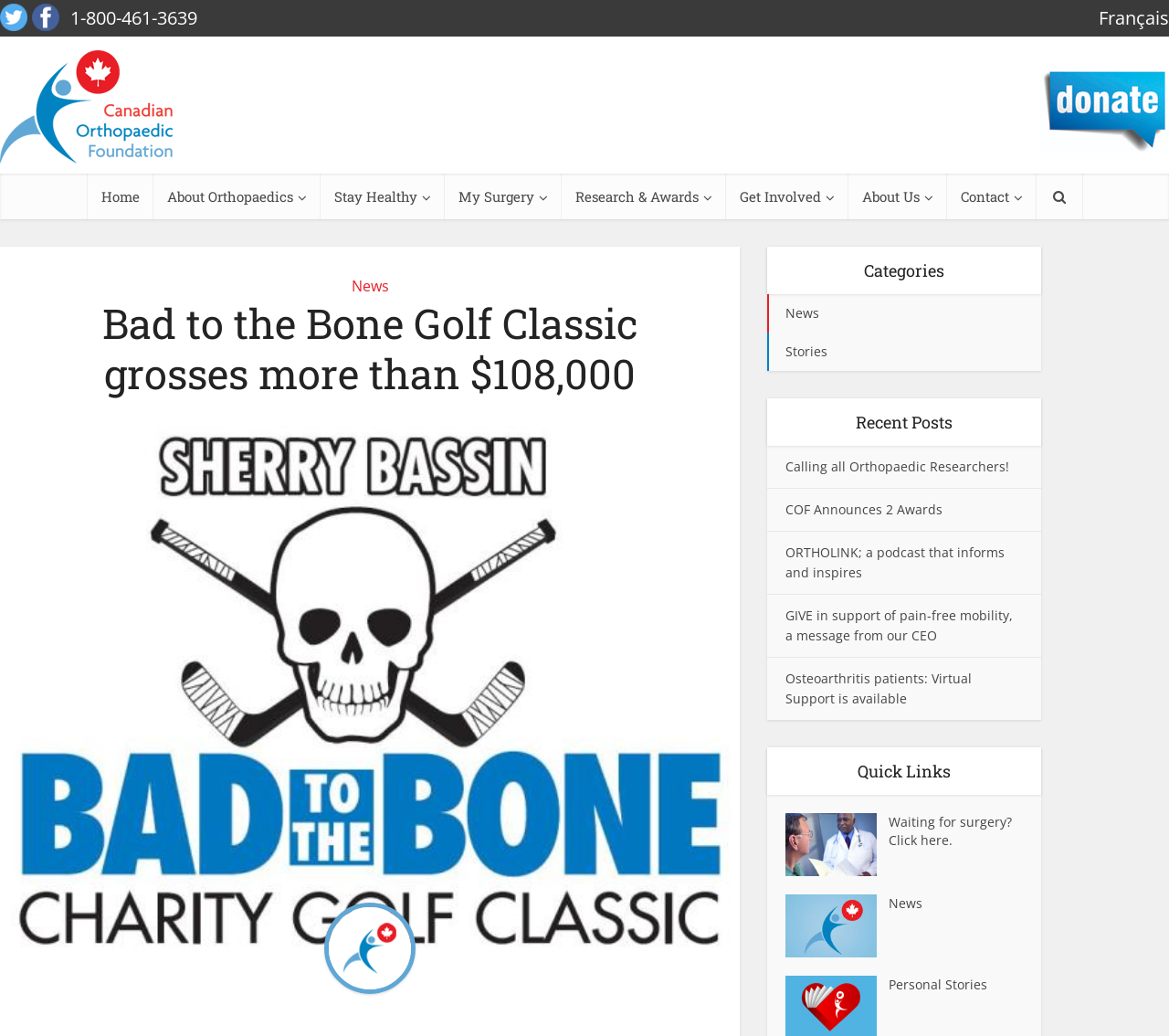Identify the bounding box coordinates of the clickable region to carry out the given instruction: "Donate now".

[0.89, 0.068, 1.0, 0.148]